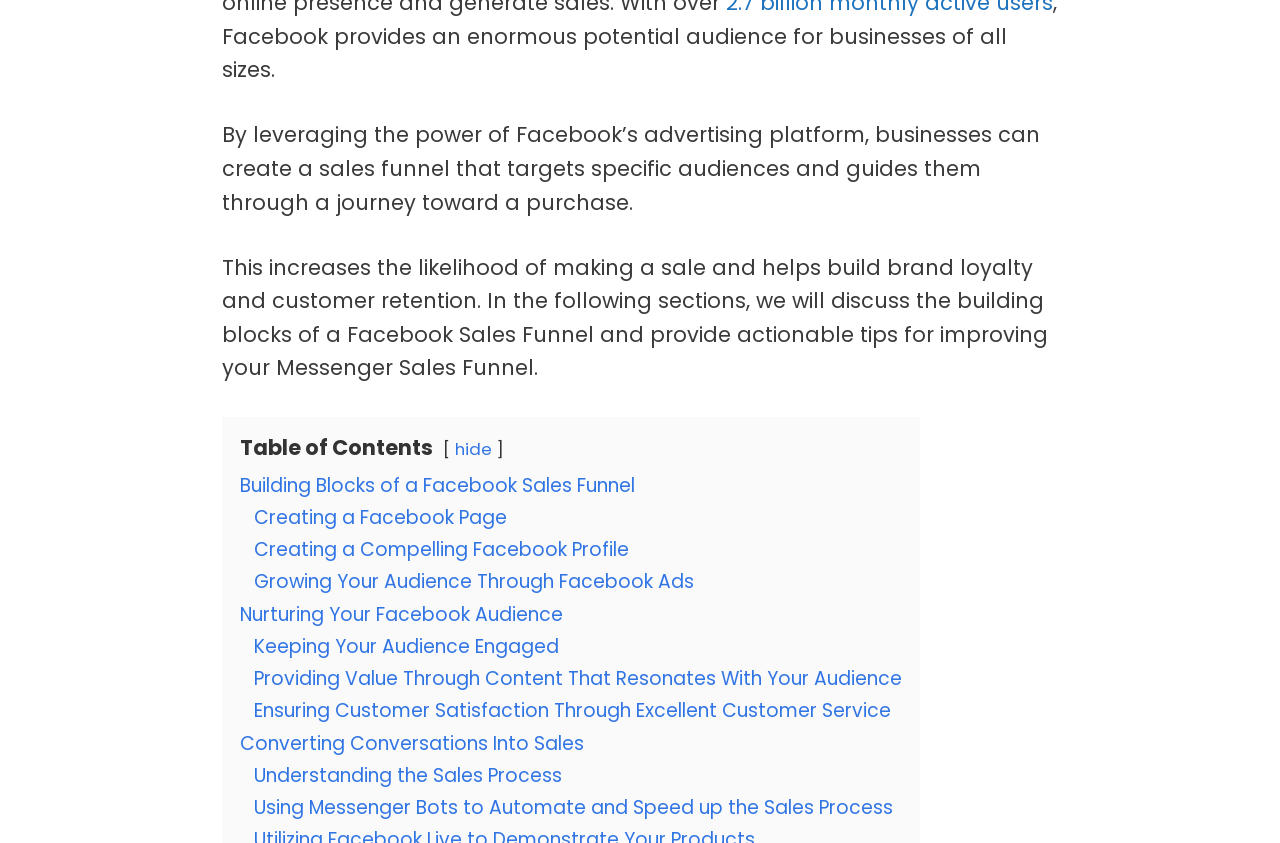Given the description of a UI element: "About the authors", identify the bounding box coordinates of the matching element in the webpage screenshot.

None